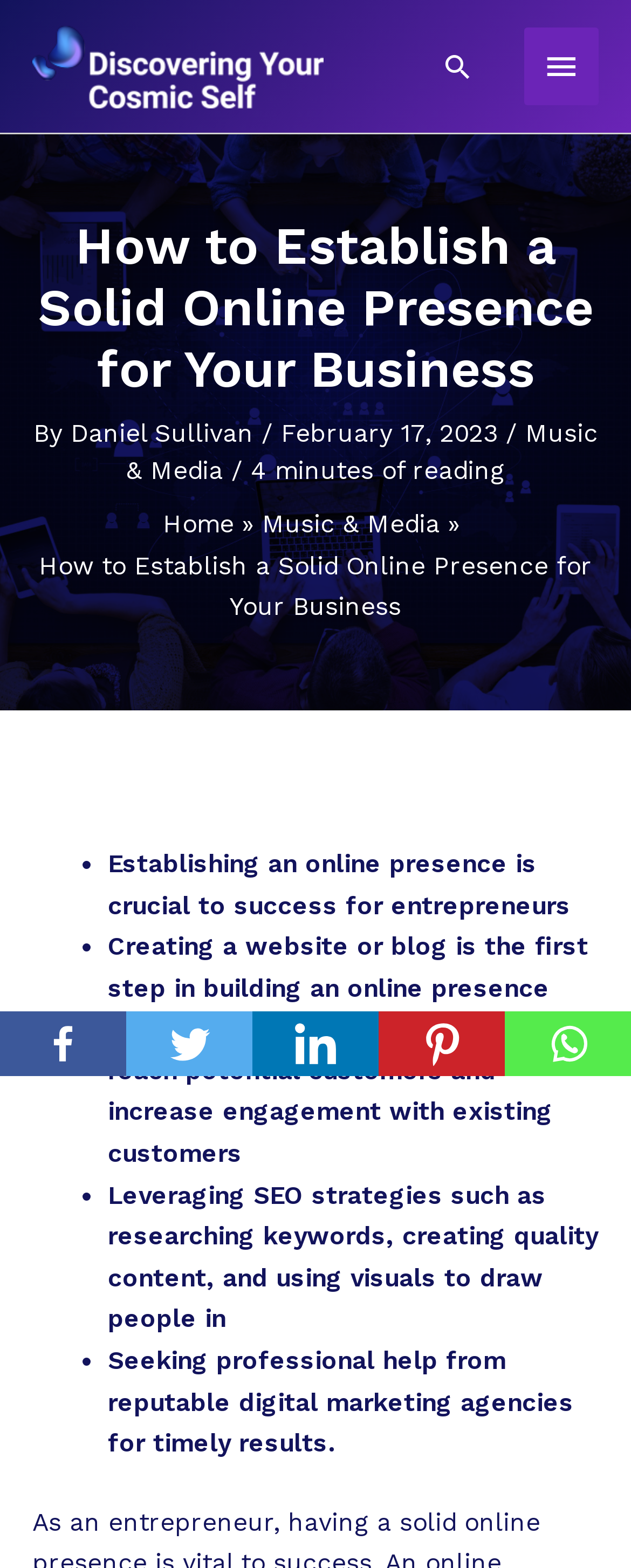Provide a brief response in the form of a single word or phrase:
What is the estimated reading time of the article?

4 minutes